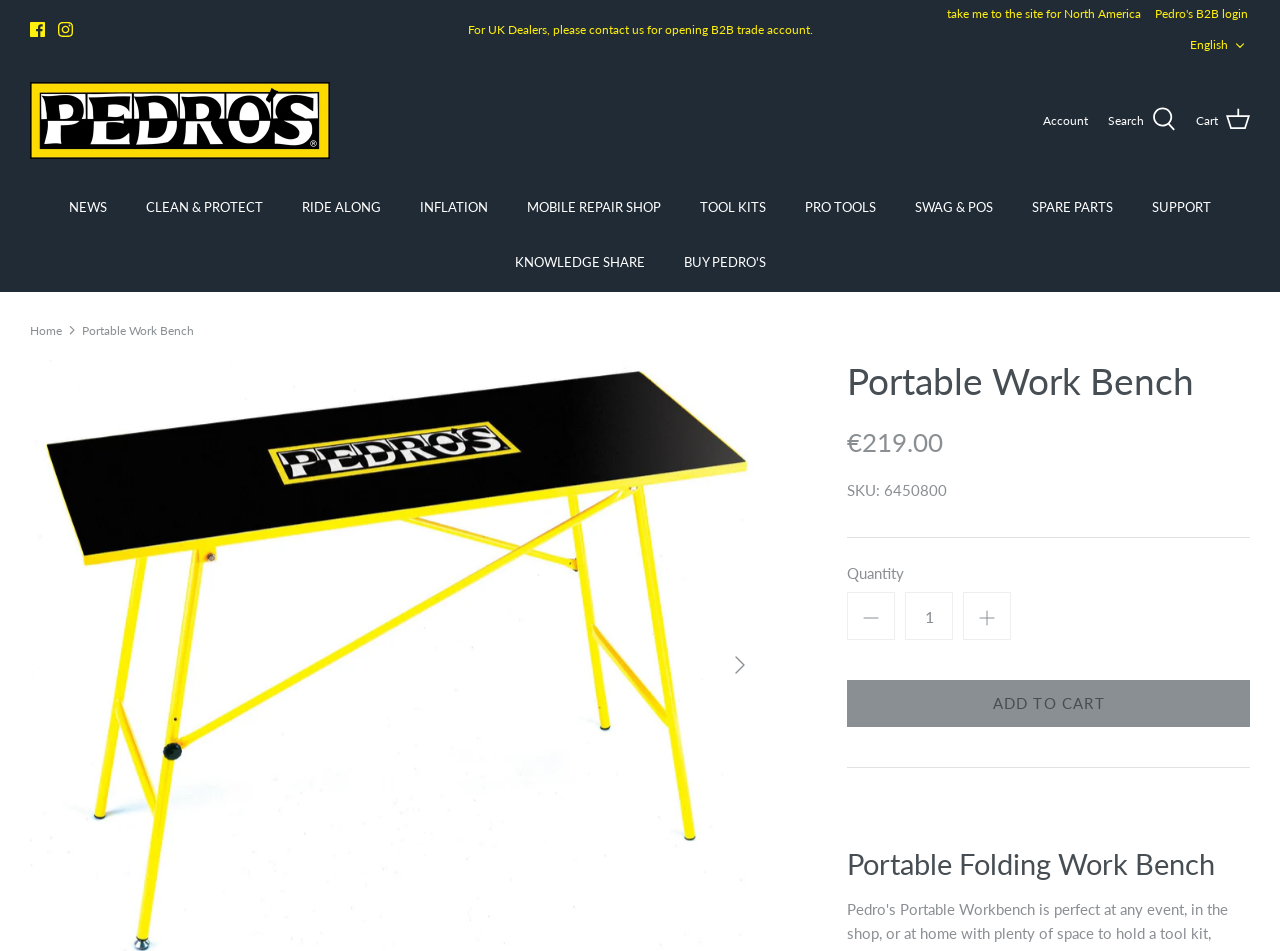Pinpoint the bounding box coordinates of the element to be clicked to execute the instruction: "View Pedro's B2B login page".

[0.902, 0.0, 0.975, 0.03]